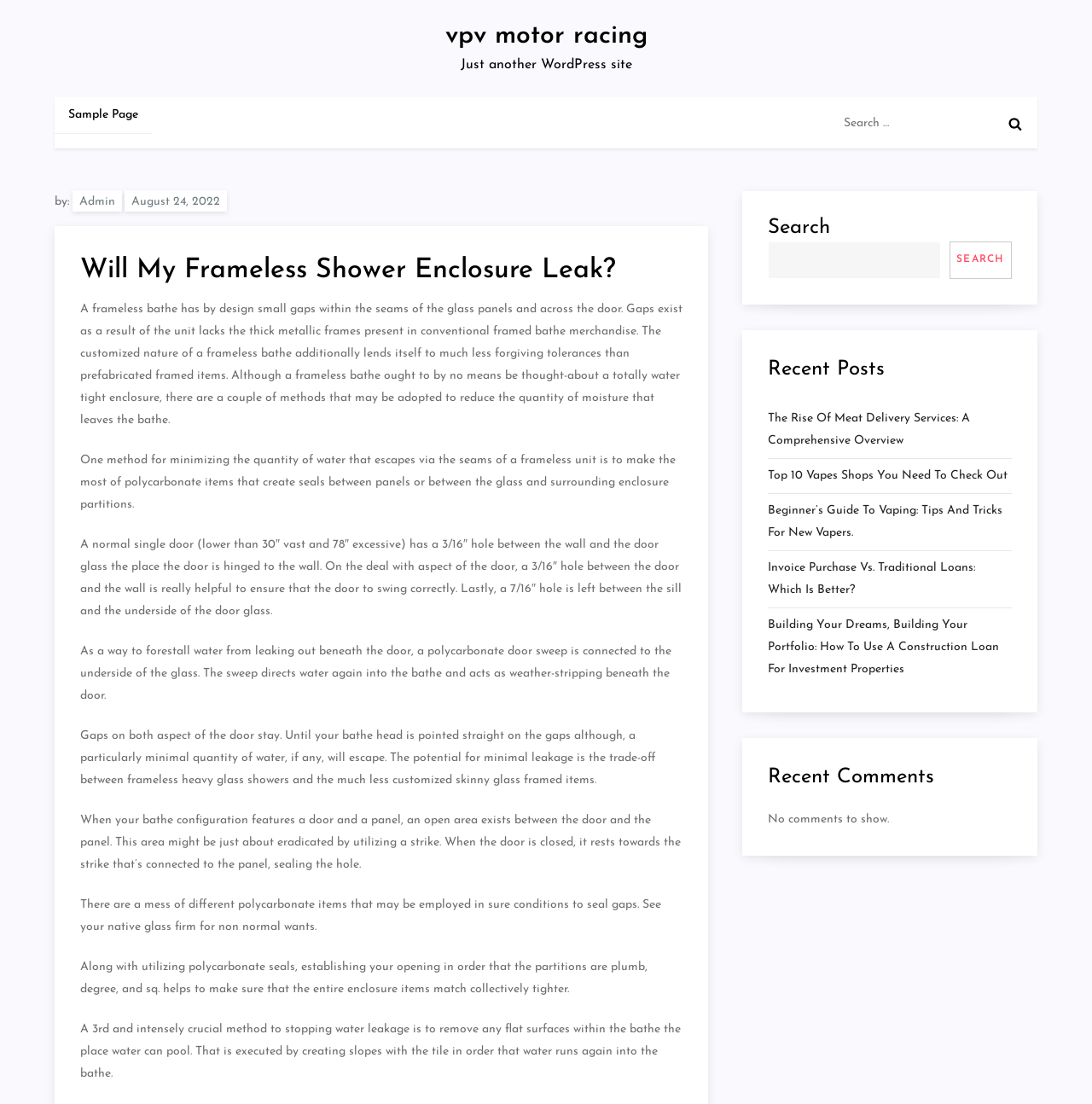What is the status of comments on the webpage?
Please use the visual content to give a single word or phrase answer.

No comments